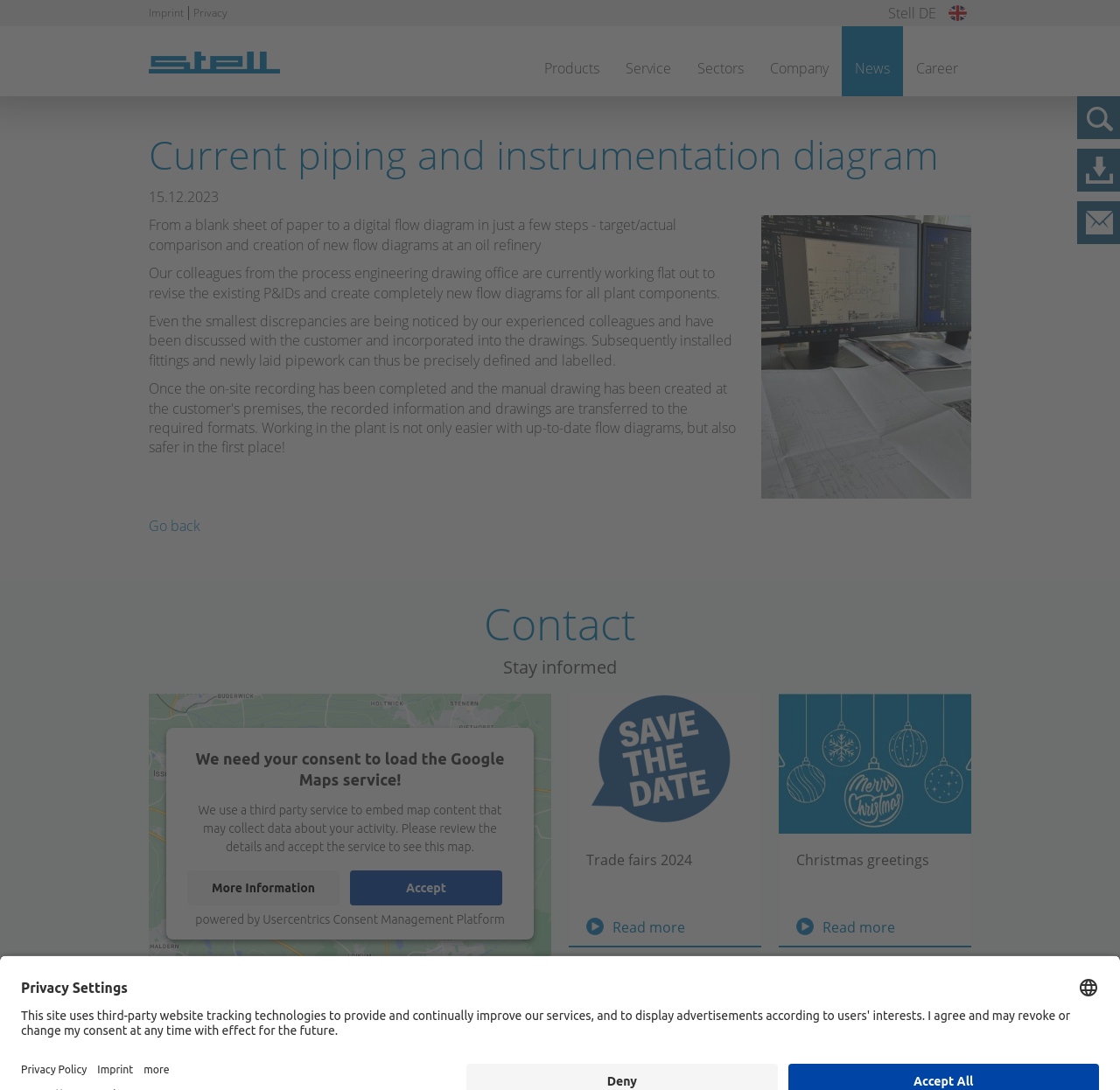What is the company name?
Provide a one-word or short-phrase answer based on the image.

Stell GmbH